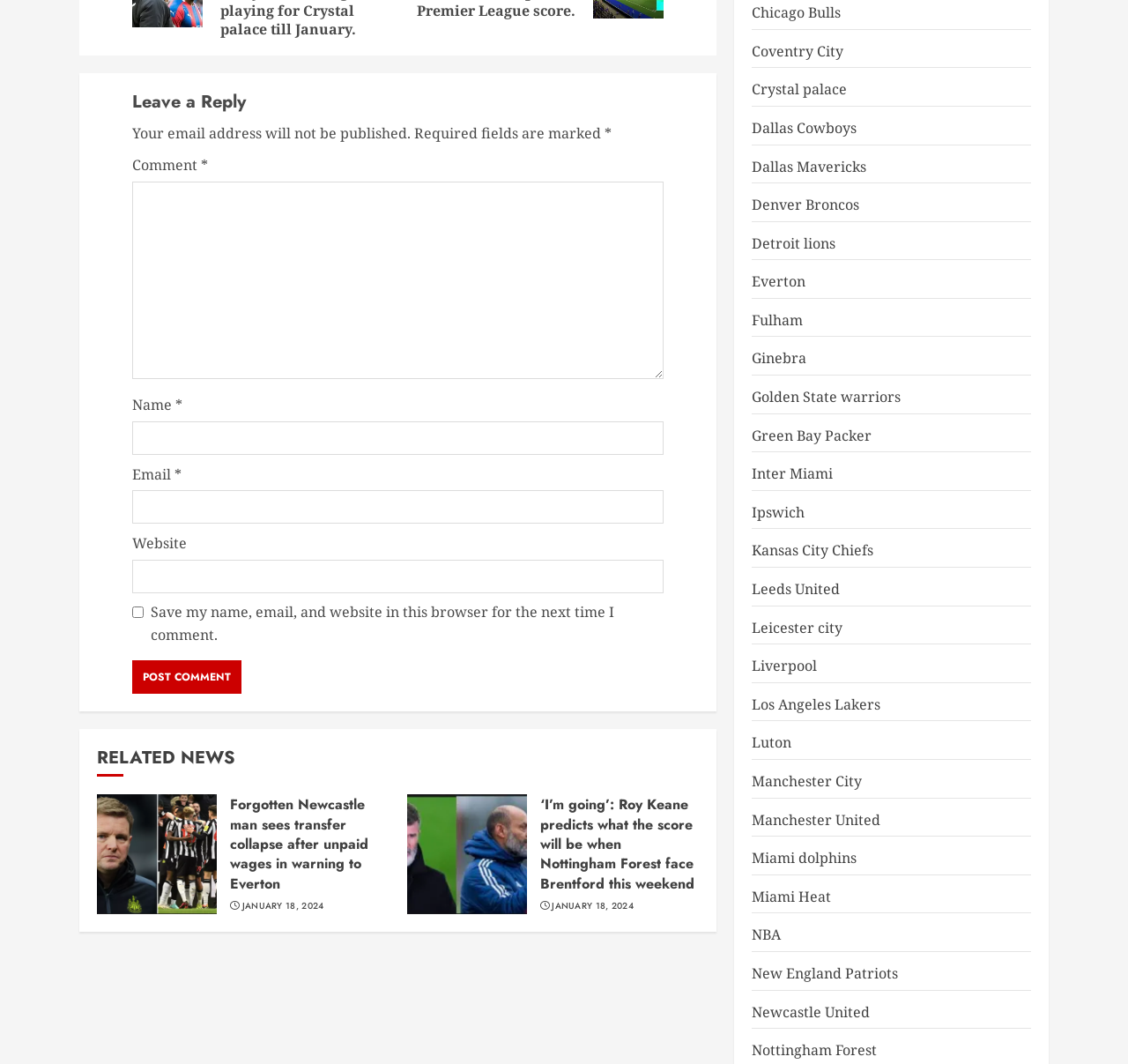Identify the bounding box coordinates for the UI element described as: "Liverpool".

[0.667, 0.617, 0.724, 0.636]